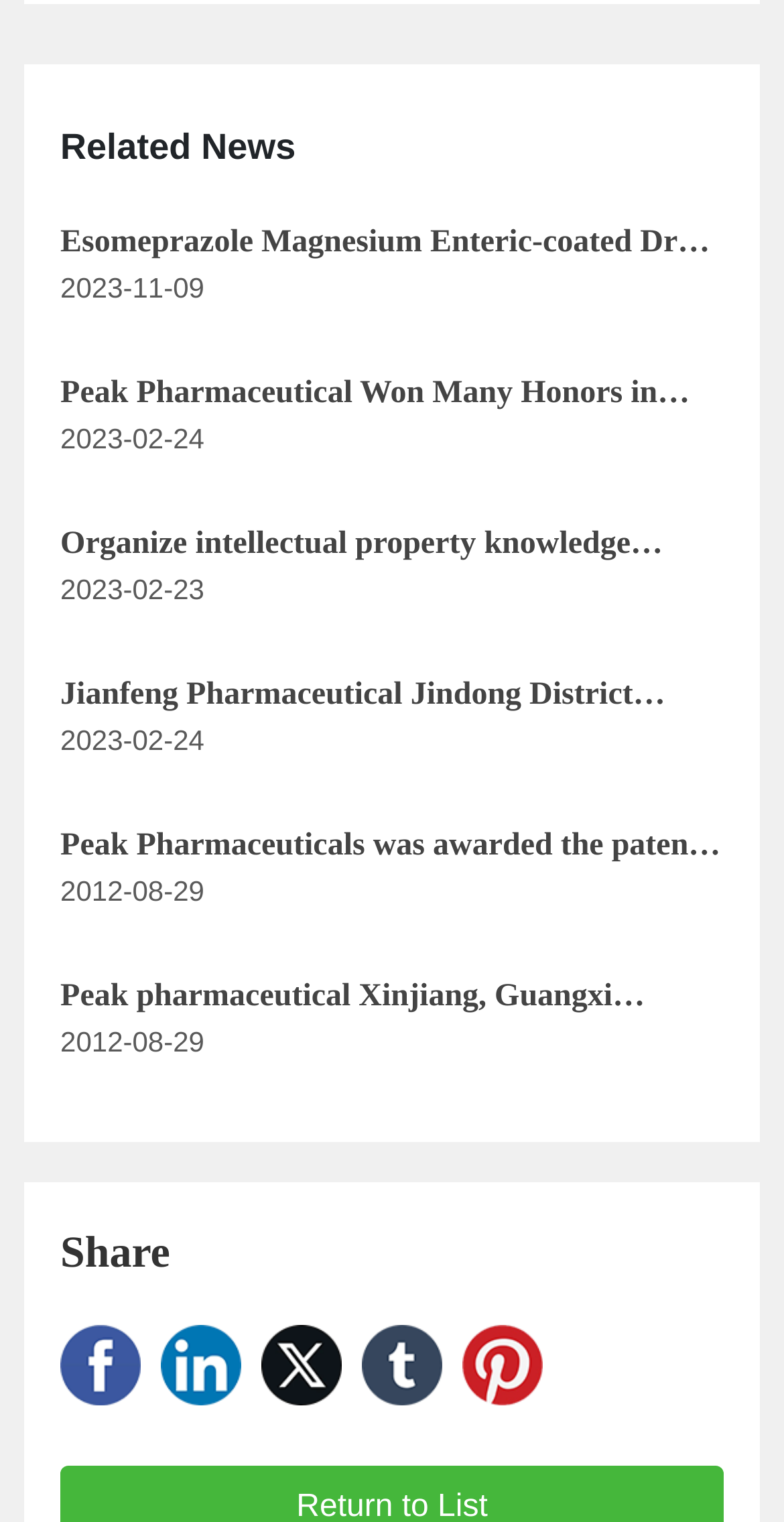Please identify the bounding box coordinates of the element's region that I should click in order to complete the following instruction: "Click on 'Esomeprazole Magnesium Enteric-coated Dry Suspension Won the Bid for National Centralized Drug Procurement'". The bounding box coordinates consist of four float numbers between 0 and 1, i.e., [left, top, right, bottom].

[0.077, 0.149, 0.905, 0.234]